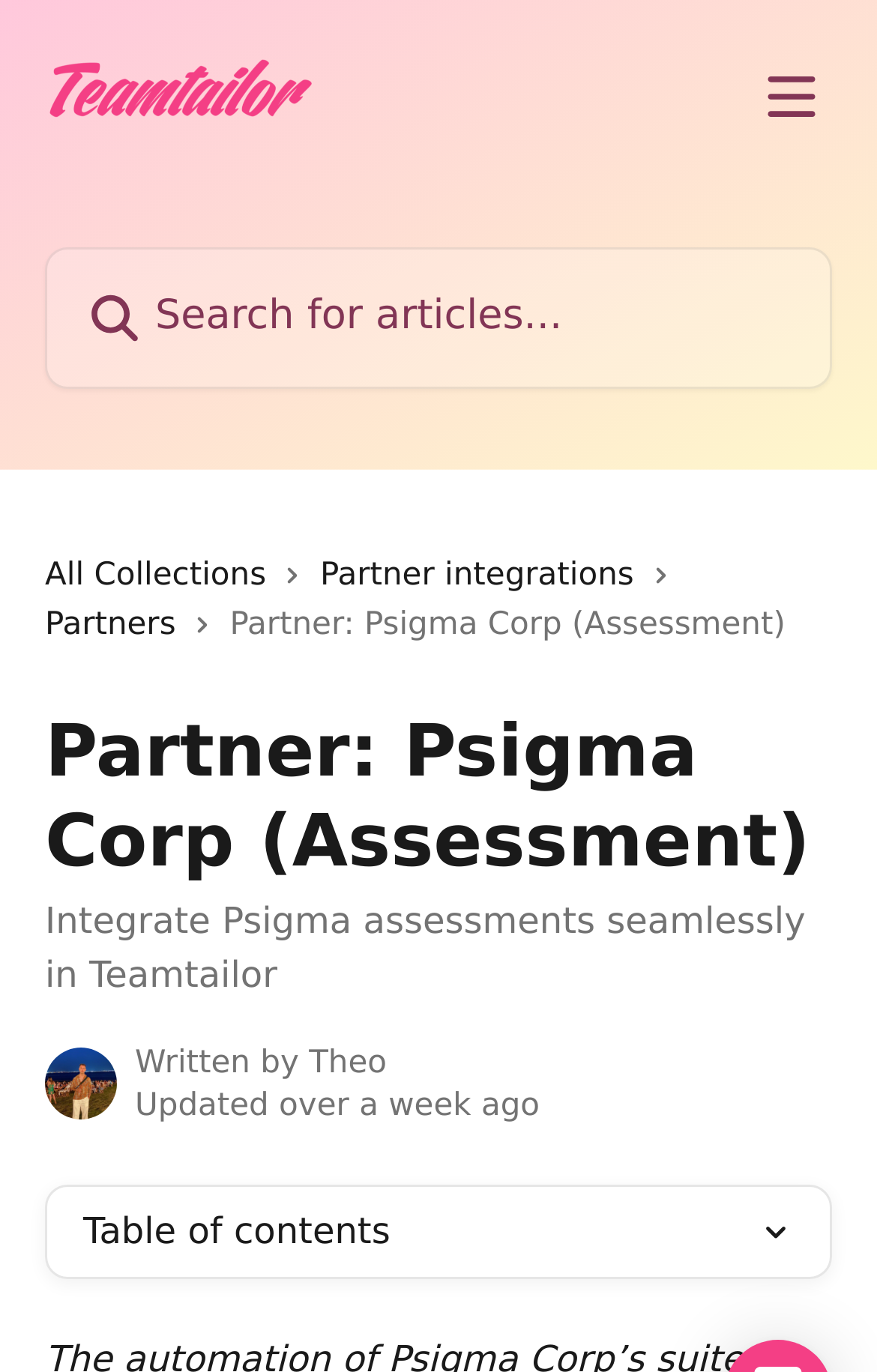How many images are there in the header? Based on the screenshot, please respond with a single word or phrase.

2